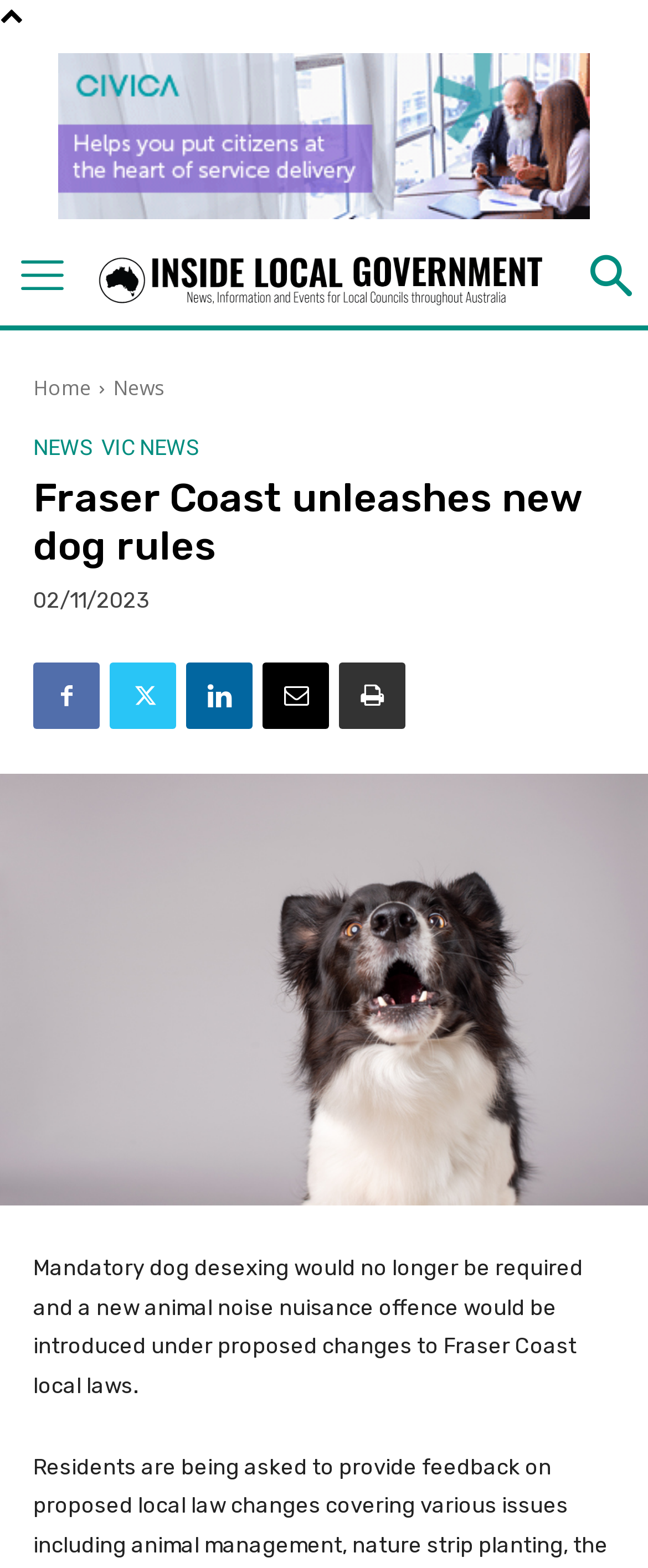Using the given element description, provide the bounding box coordinates (top-left x, top-left y, bottom-right x, bottom-right y) for the corresponding UI element in the screenshot: Home

[0.051, 0.239, 0.141, 0.257]